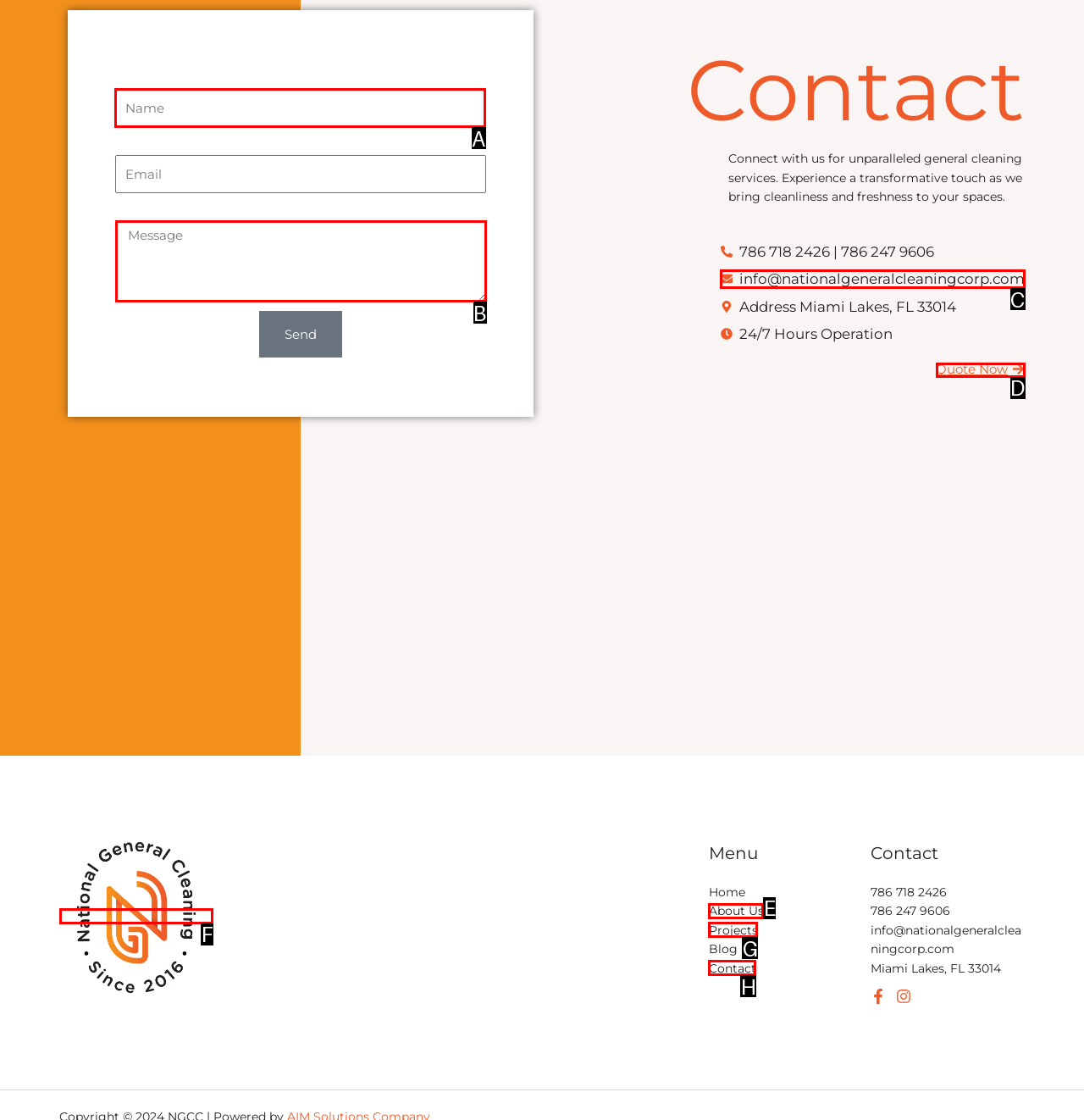For the instruction: Enter your name, determine the appropriate UI element to click from the given options. Respond with the letter corresponding to the correct choice.

A